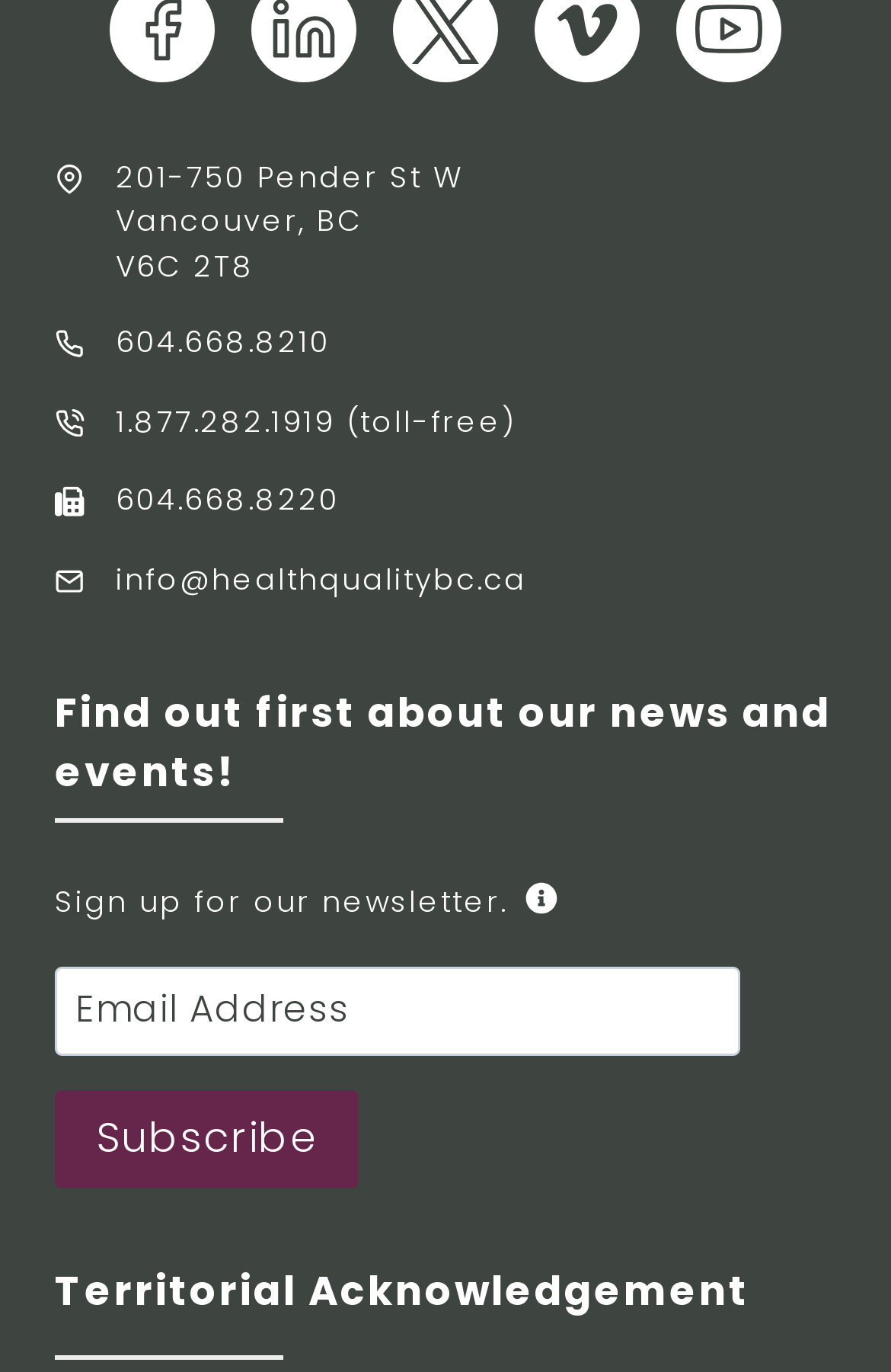Respond with a single word or short phrase to the following question: 
What action can be performed by clicking the button at the bottom of the webpage?

Subscribe